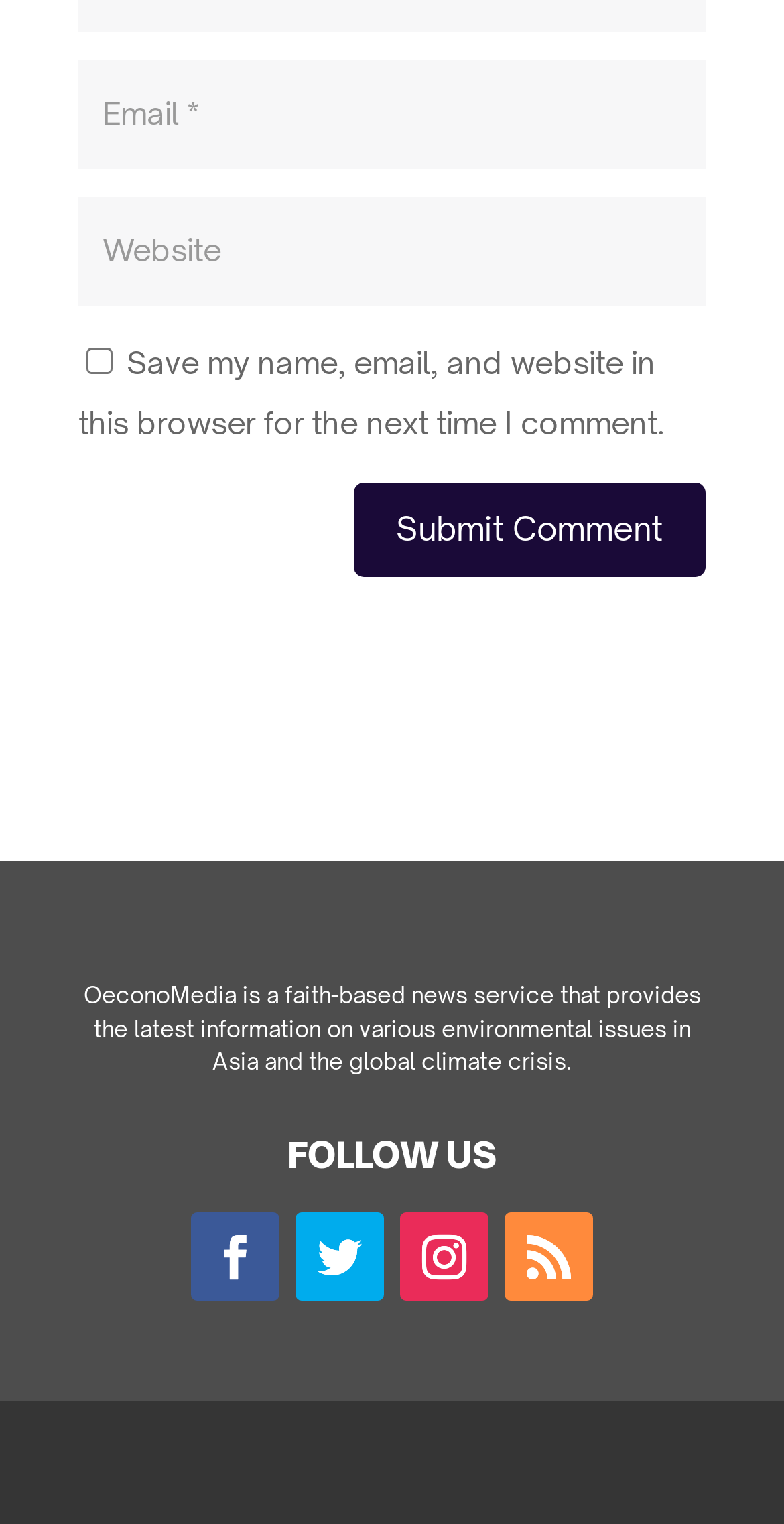What is the topic of the news service?
Using the information from the image, give a concise answer in one word or a short phrase.

Environmental issues